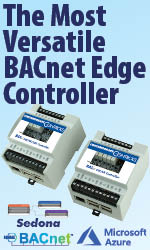Offer an in-depth caption that covers the entire scene depicted in the image.

The image features a promotional banner for a versatile BACnet Edge Controller, highlighting its advanced capabilities for building automation. The banner prominently displays the phrase "The Most Versatile BACnet Edge Controller" in bold, eye-catching text. Below this, two images of the controllers are shown side by side, emphasizing their compact design and functionality. Various logos are featured at the bottom, indicating compatibility with platforms such as Sedona, BACnet, and Microsoft Azure, which suggests integrations with smart building technologies. This visual aims to attract industry professionals at events like the AHR Expo, showcasing innovations in HVAC and control systems.